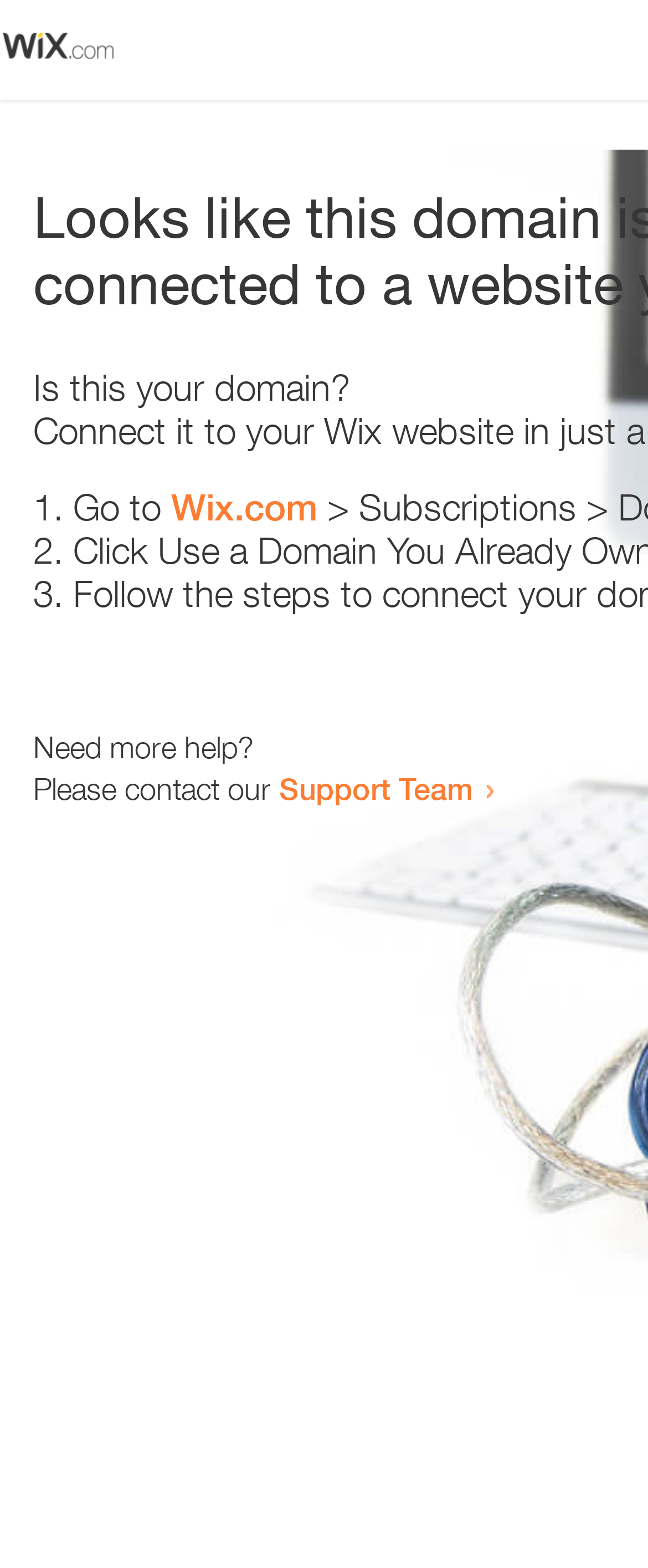Identify the bounding box coordinates for the UI element described by the following text: "Support Team". Provide the coordinates as four float numbers between 0 and 1, in the format [left, top, right, bottom].

[0.431, 0.491, 0.731, 0.514]